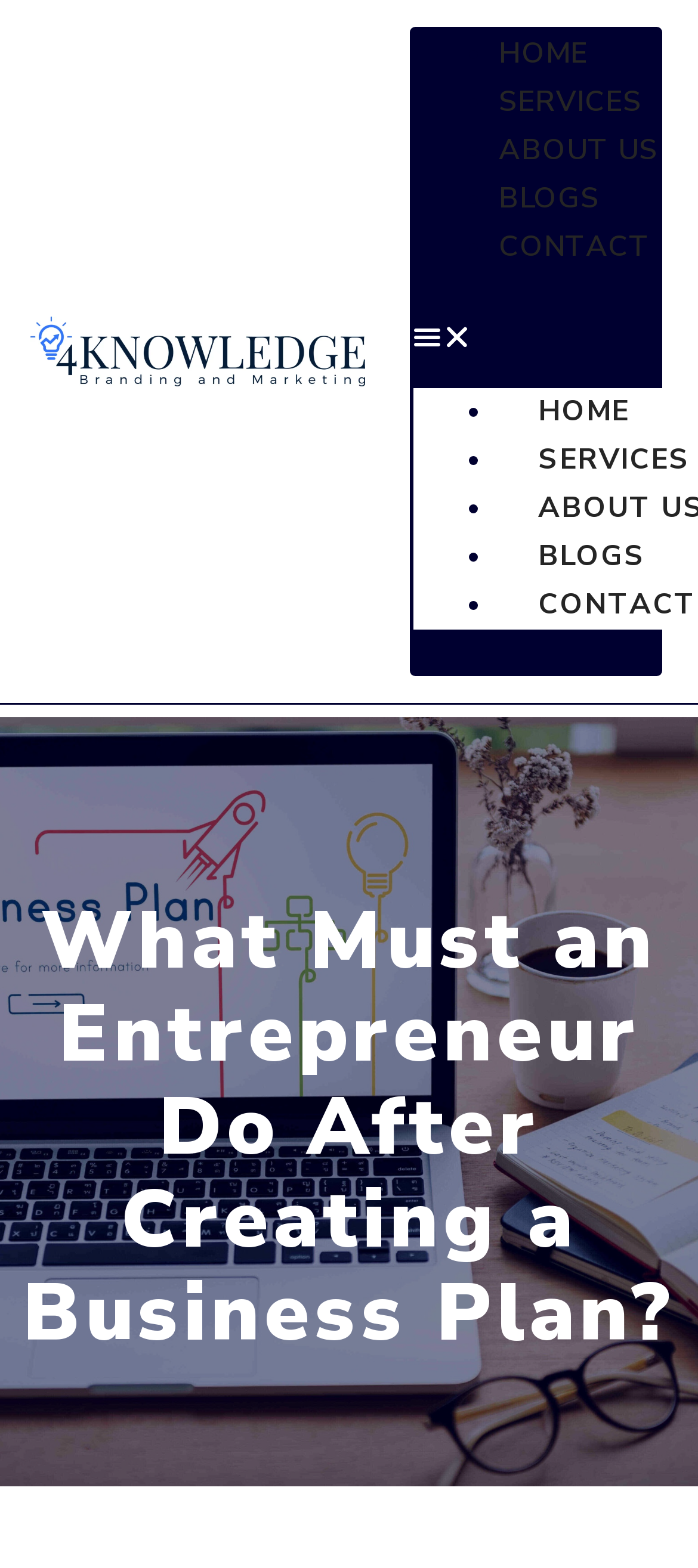How many menu items are there in the navigation bar?
Look at the screenshot and respond with a single word or phrase.

5